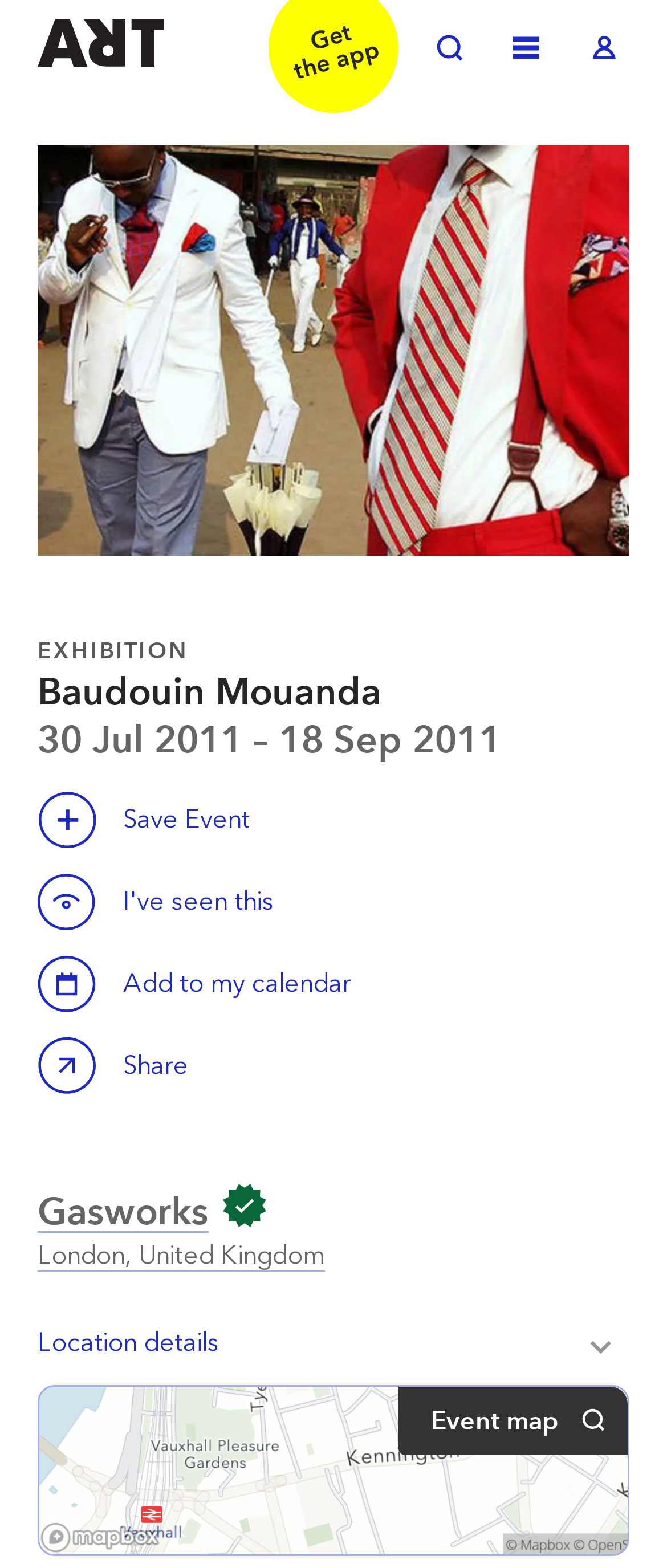Identify the bounding box of the HTML element described as: "Location detailsToggle Location details".

[0.056, 0.829, 0.944, 0.883]